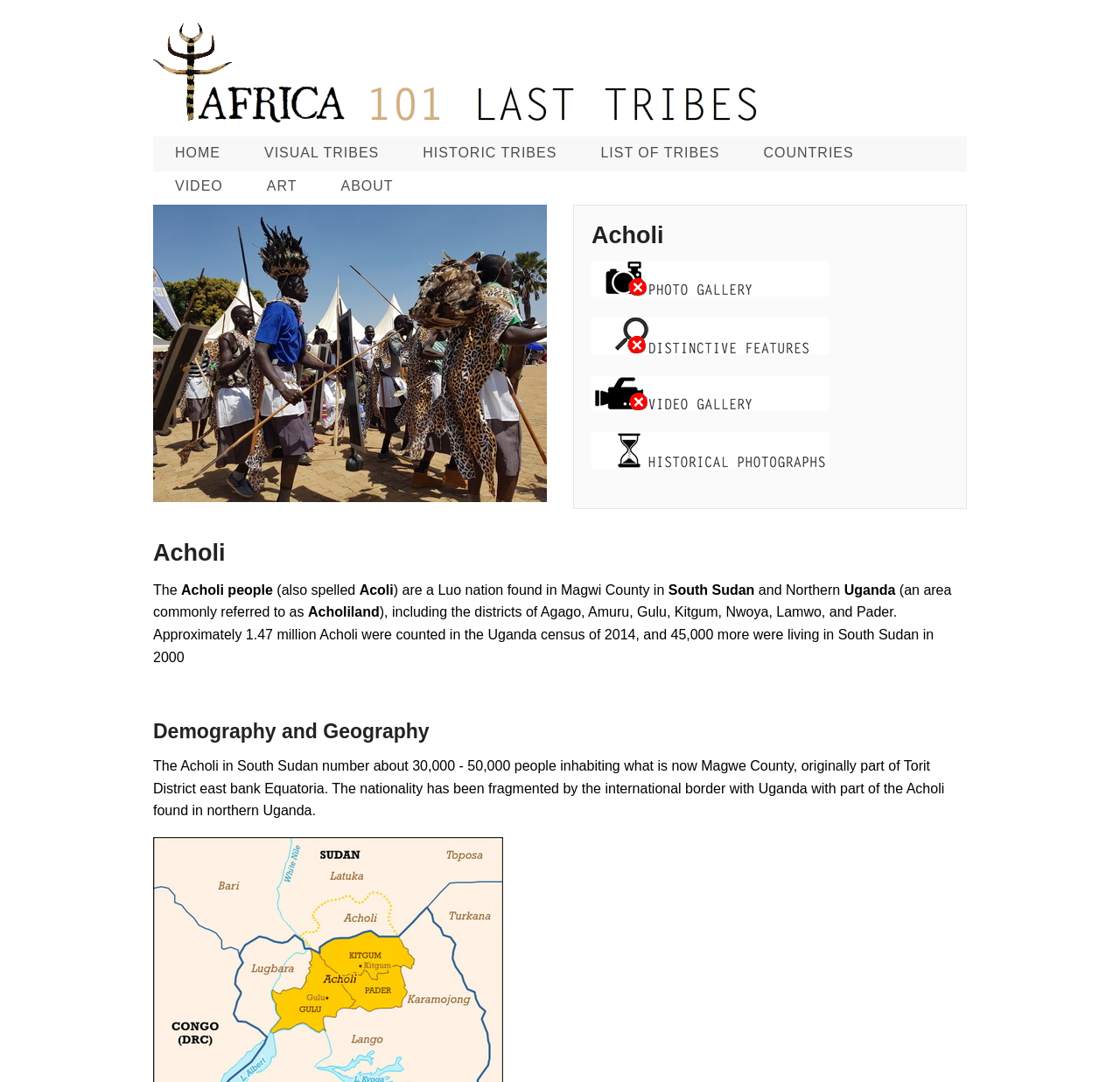How many Acholi were counted in the Uganda census of 2014?
Please respond to the question with a detailed and well-explained answer.

The number of Acholi counted in the Uganda census of 2014 can be found in the StaticText 'Approximately 1.47 million Acholi were counted in the Uganda census of 2014'.